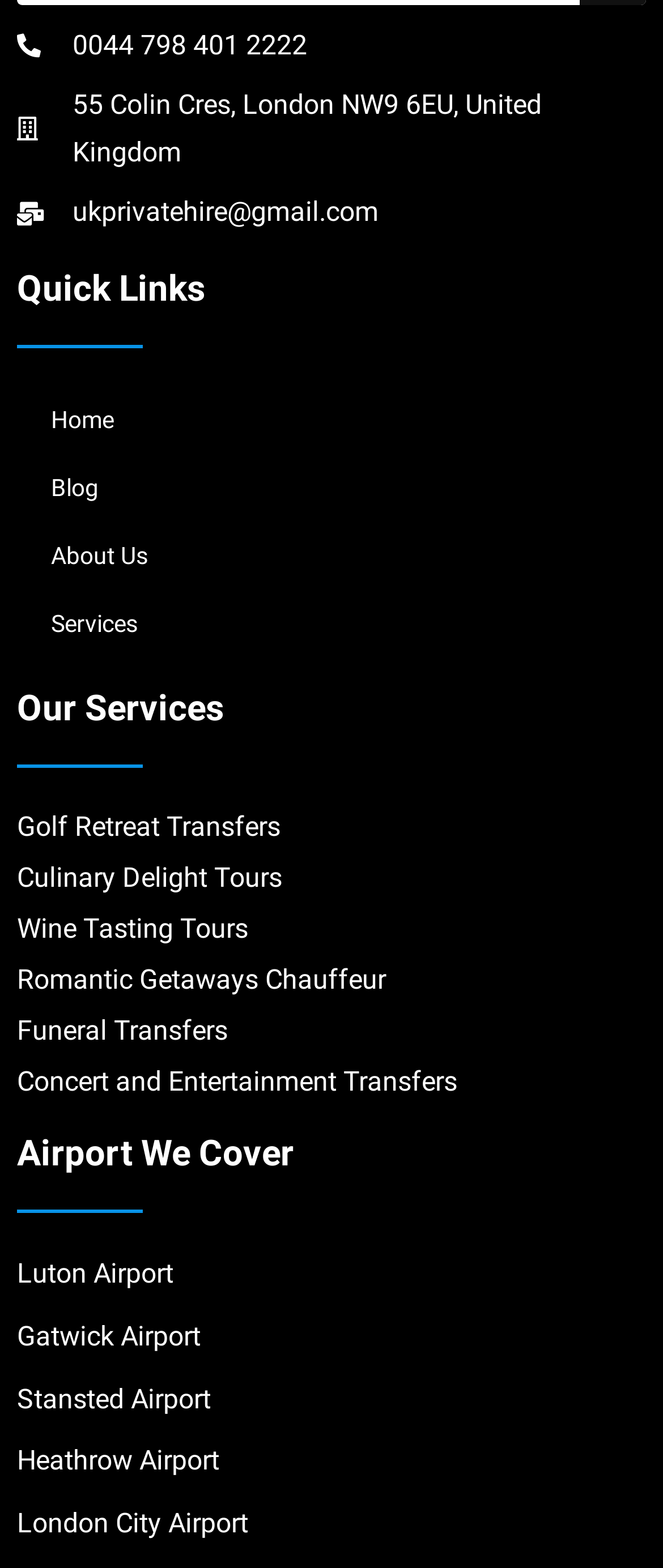Identify the bounding box coordinates for the element you need to click to achieve the following task: "Click Golf Retreat Transfers". Provide the bounding box coordinates as four float numbers between 0 and 1, in the form [left, top, right, bottom].

[0.026, 0.517, 0.423, 0.537]